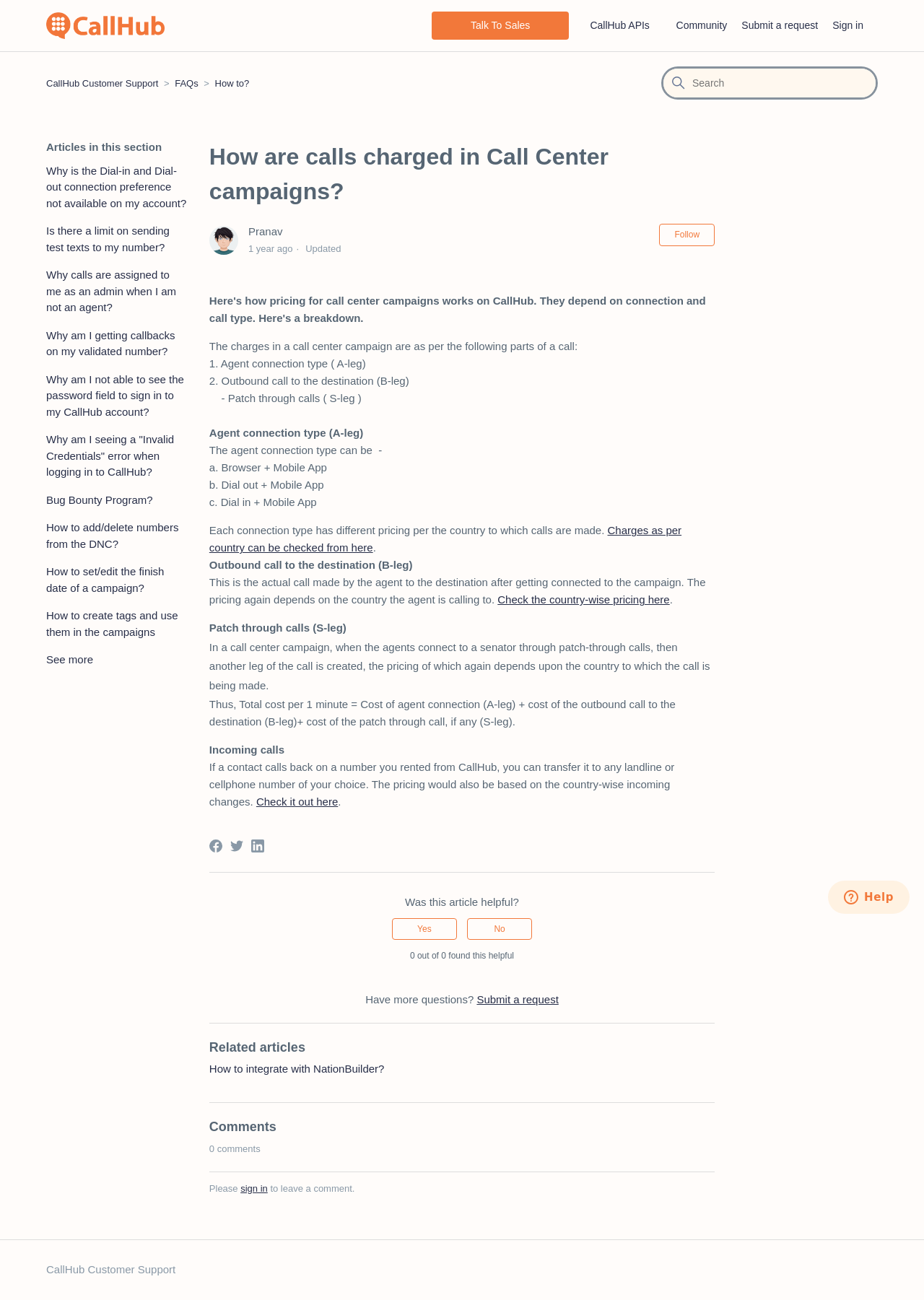Locate the bounding box coordinates of the area where you should click to accomplish the instruction: "Submit a request".

[0.516, 0.764, 0.605, 0.774]